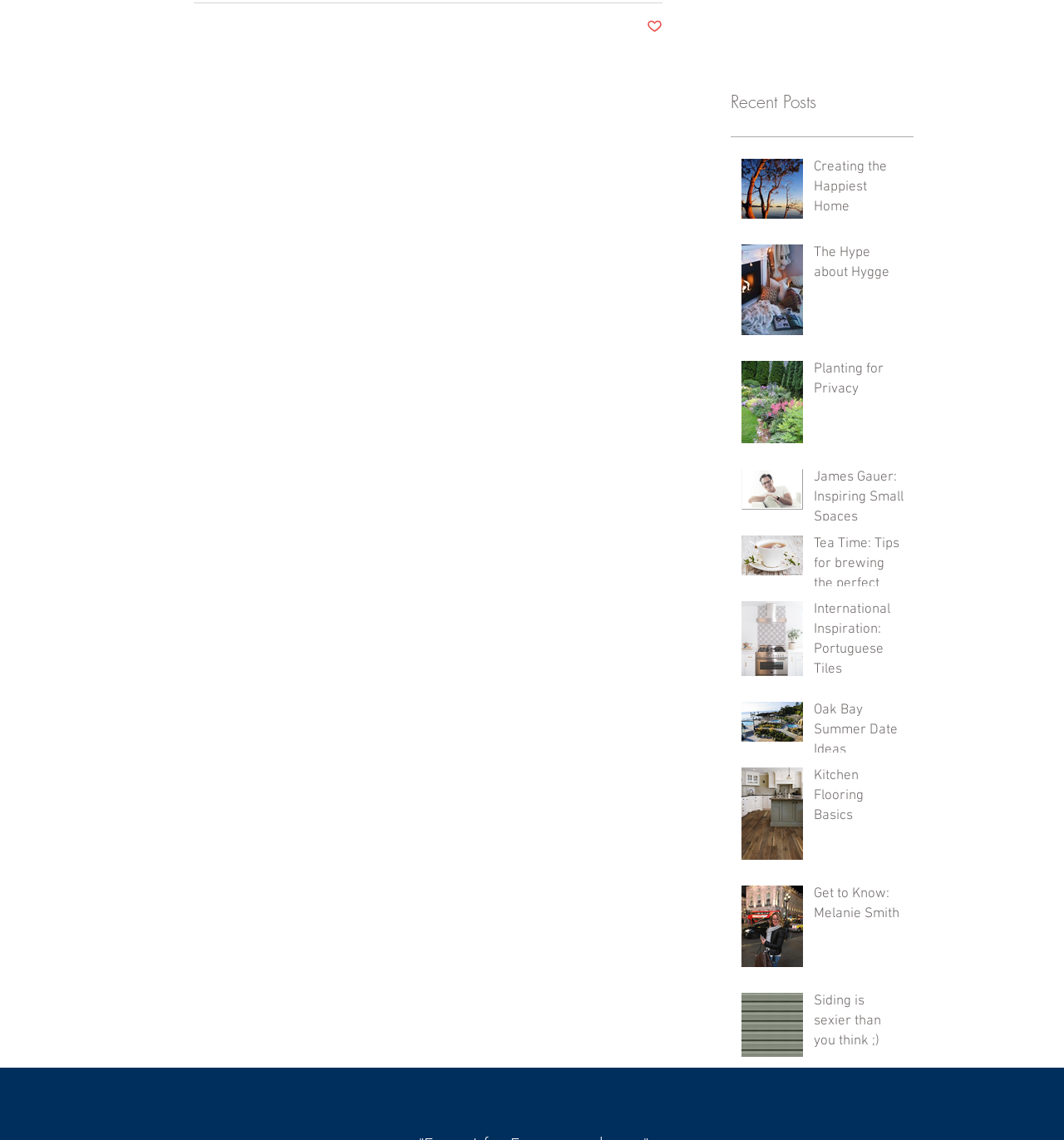Identify the bounding box coordinates for the element you need to click to achieve the following task: "View the 'Tea Time: Tips for brewing the perfect cup every time' article". The coordinates must be four float values ranging from 0 to 1, formatted as [left, top, right, bottom].

[0.687, 0.46, 0.859, 0.514]